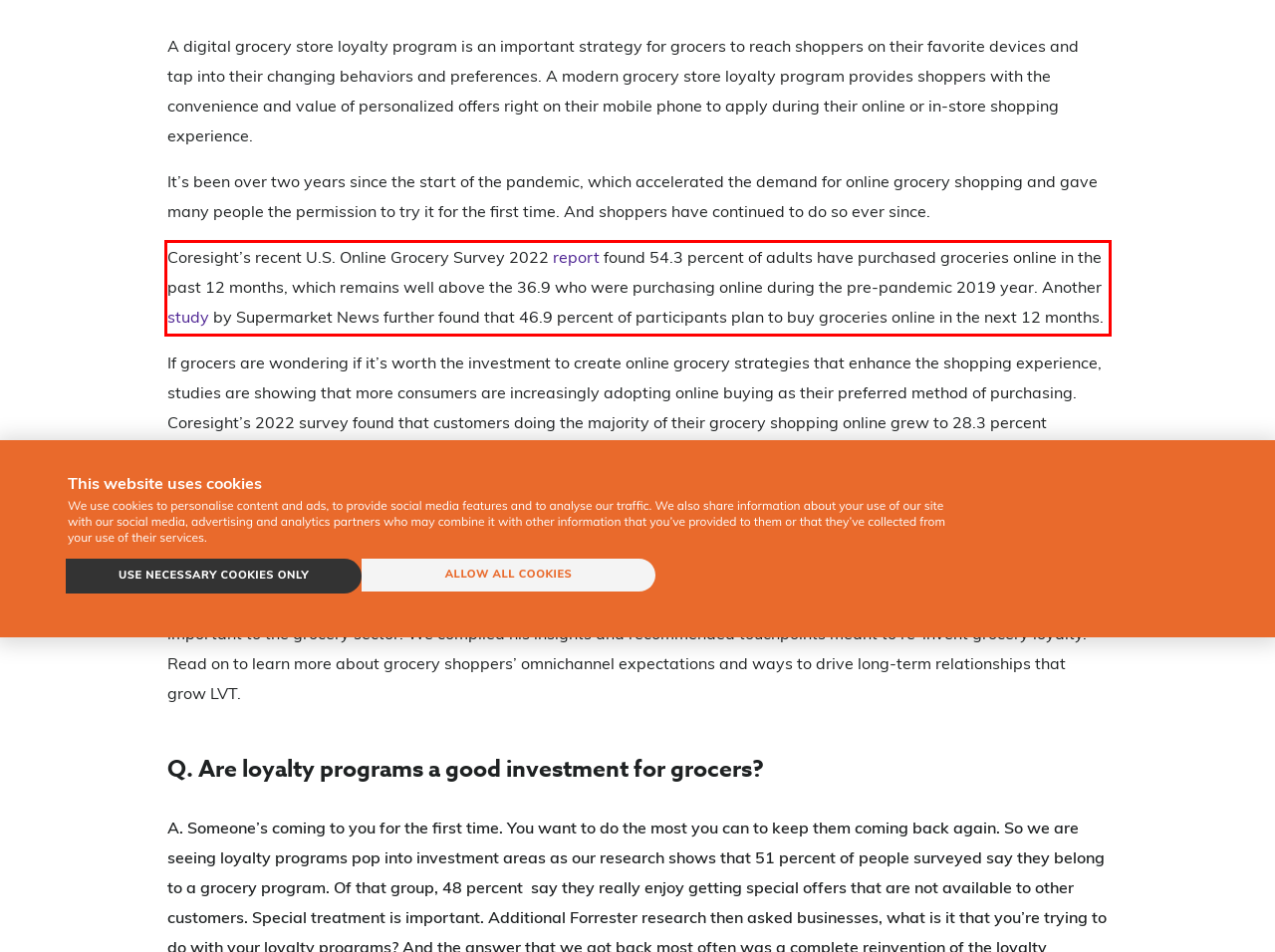Please take the screenshot of the webpage, find the red bounding box, and generate the text content that is within this red bounding box.

Coresight’s recent U.S. Online Grocery Survey 2022 report found 54.3 percent of adults have purchased groceries online in the past 12 months, which remains well above the 36.9 who were purchasing online during the pre-pandemic 2019 year. Another study by Supermarket News further found that 46.9 percent of participants plan to buy groceries online in the next 12 months.